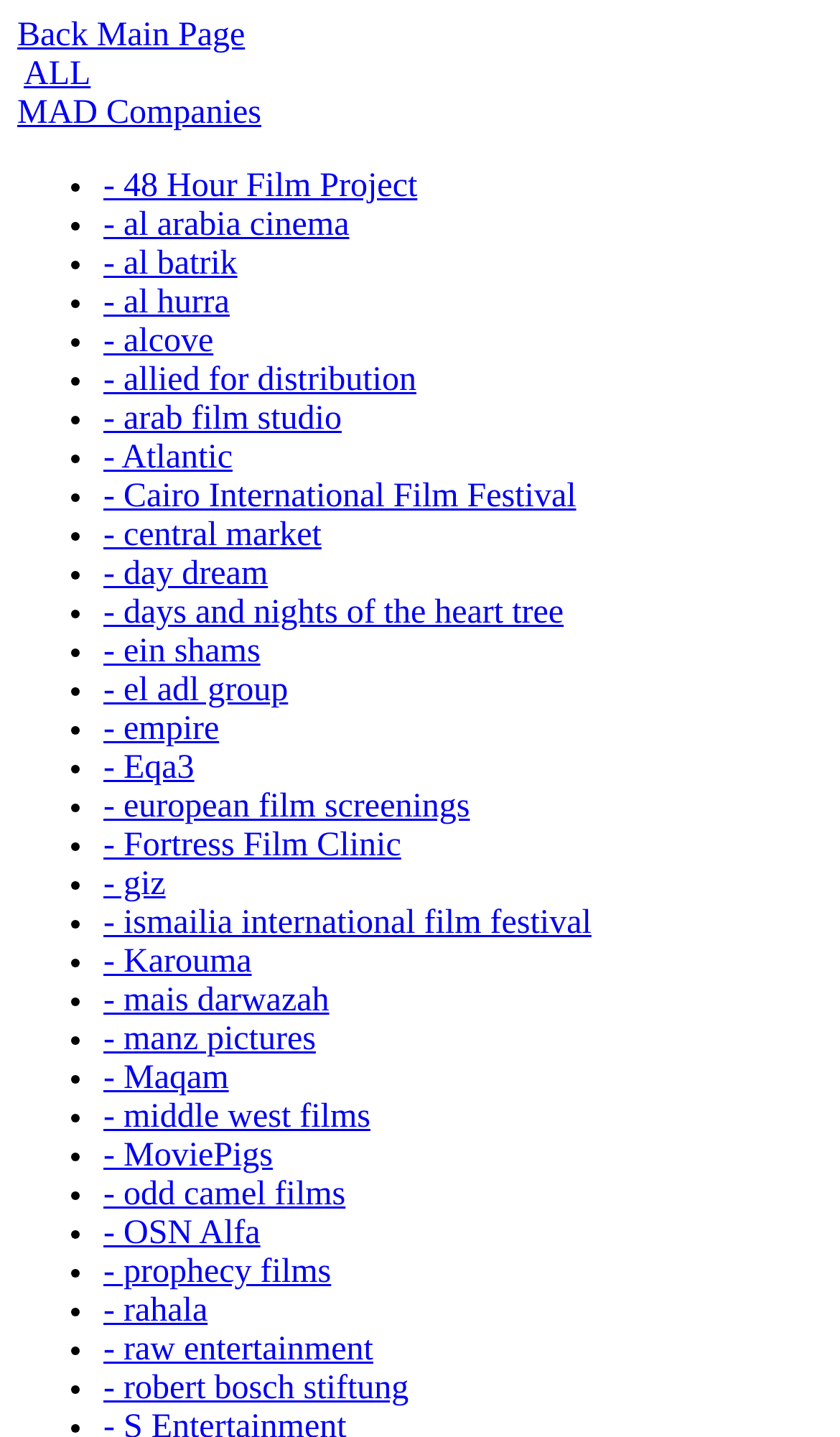Pinpoint the bounding box coordinates of the area that should be clicked to complete the following instruction: "explore al arabia cinema". The coordinates must be given as four float numbers between 0 and 1, i.e., [left, top, right, bottom].

[0.123, 0.144, 0.416, 0.169]